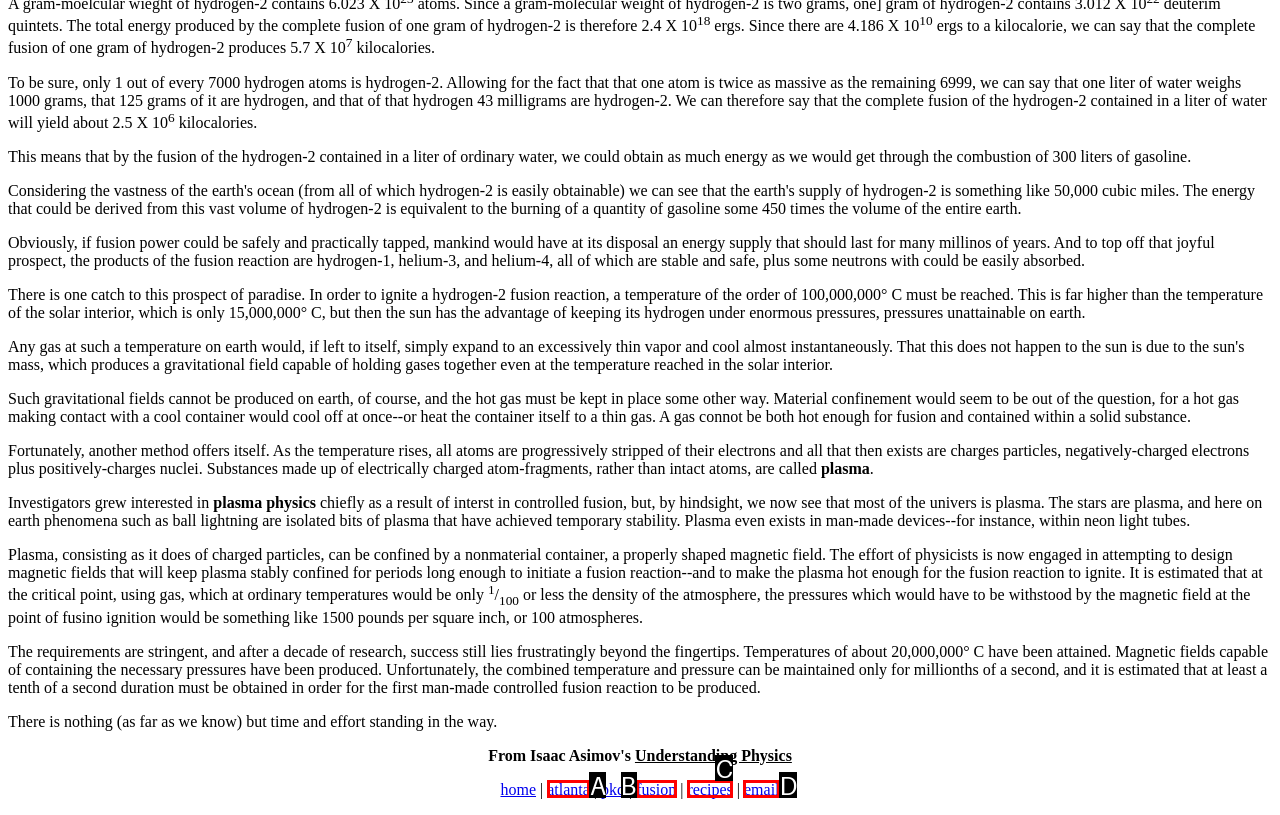From the given options, find the HTML element that fits the description: Advocare 24 Day Challenge Reviews. Reply with the letter of the chosen element.

None